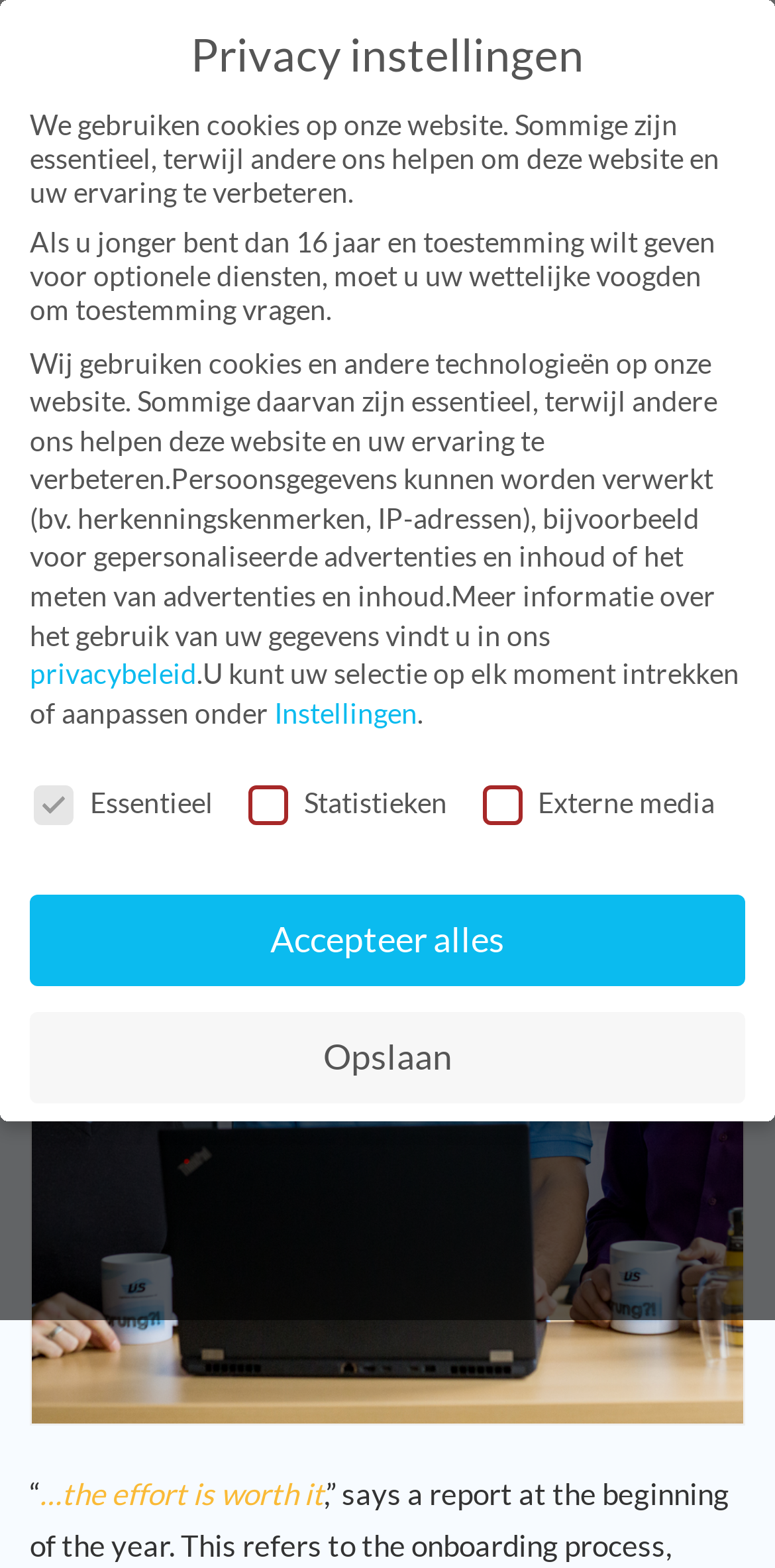Using the given description, provide the bounding box coordinates formatted as (top-left x, top-left y, bottom-right x, bottom-right y), with all values being floating point numbers between 0 and 1. Description: Support & Service

[0.0, 0.453, 1.0, 0.522]